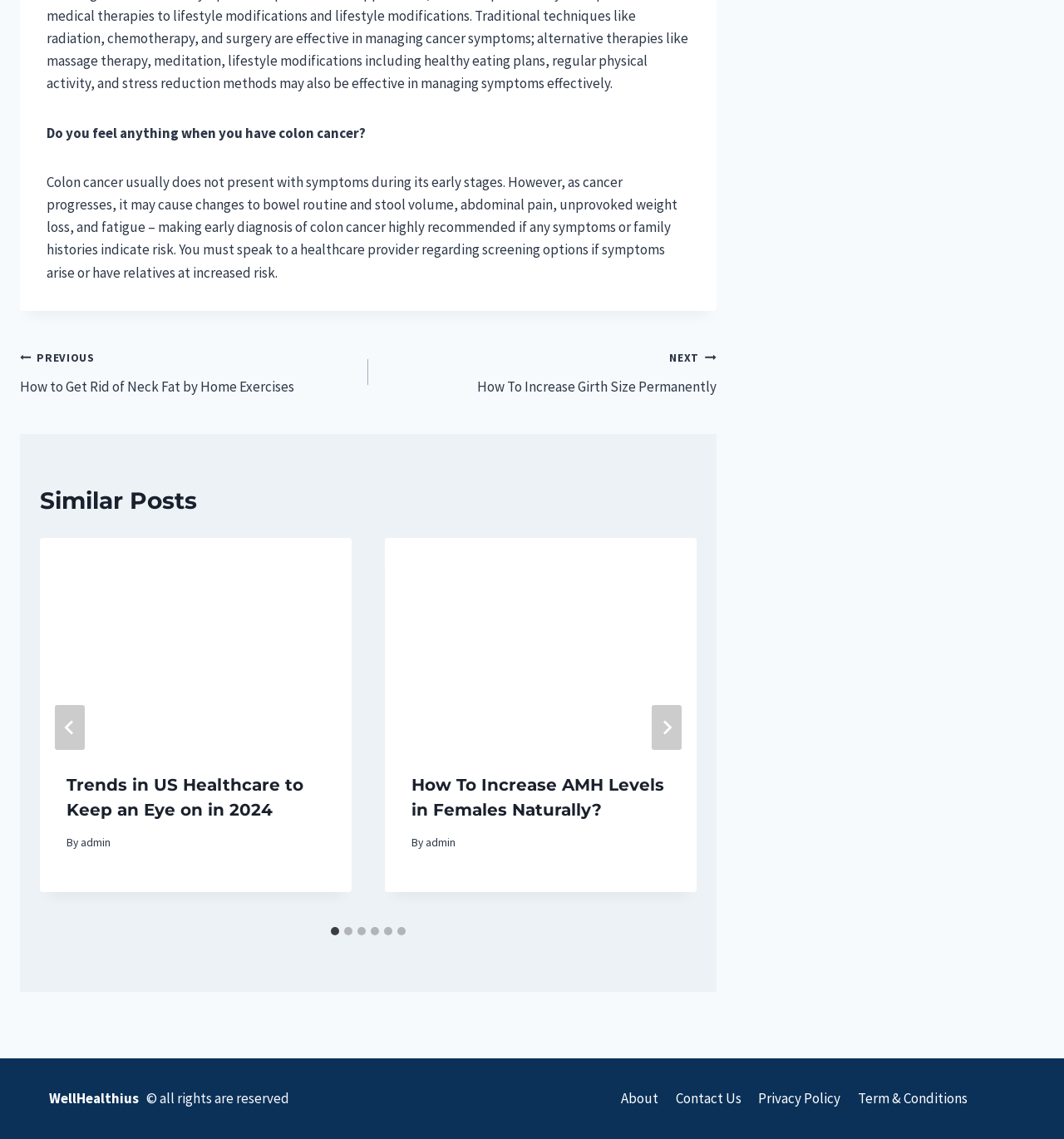Find the bounding box coordinates of the area that needs to be clicked in order to achieve the following instruction: "Click on the 'About' link in the footer". The coordinates should be specified as four float numbers between 0 and 1, i.e., [left, top, right, bottom].

[0.576, 0.951, 0.627, 0.978]